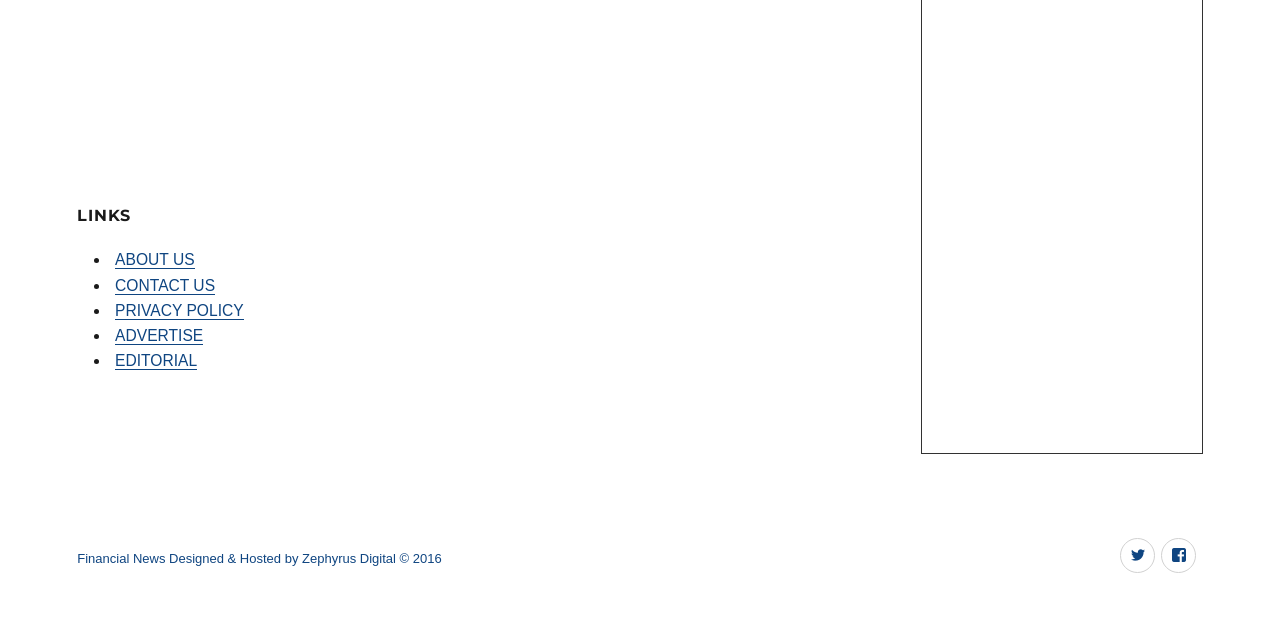Predict the bounding box of the UI element based on the description: "Advertise". The coordinates should be four float numbers between 0 and 1, formatted as [left, top, right, bottom].

[0.09, 0.526, 0.159, 0.553]